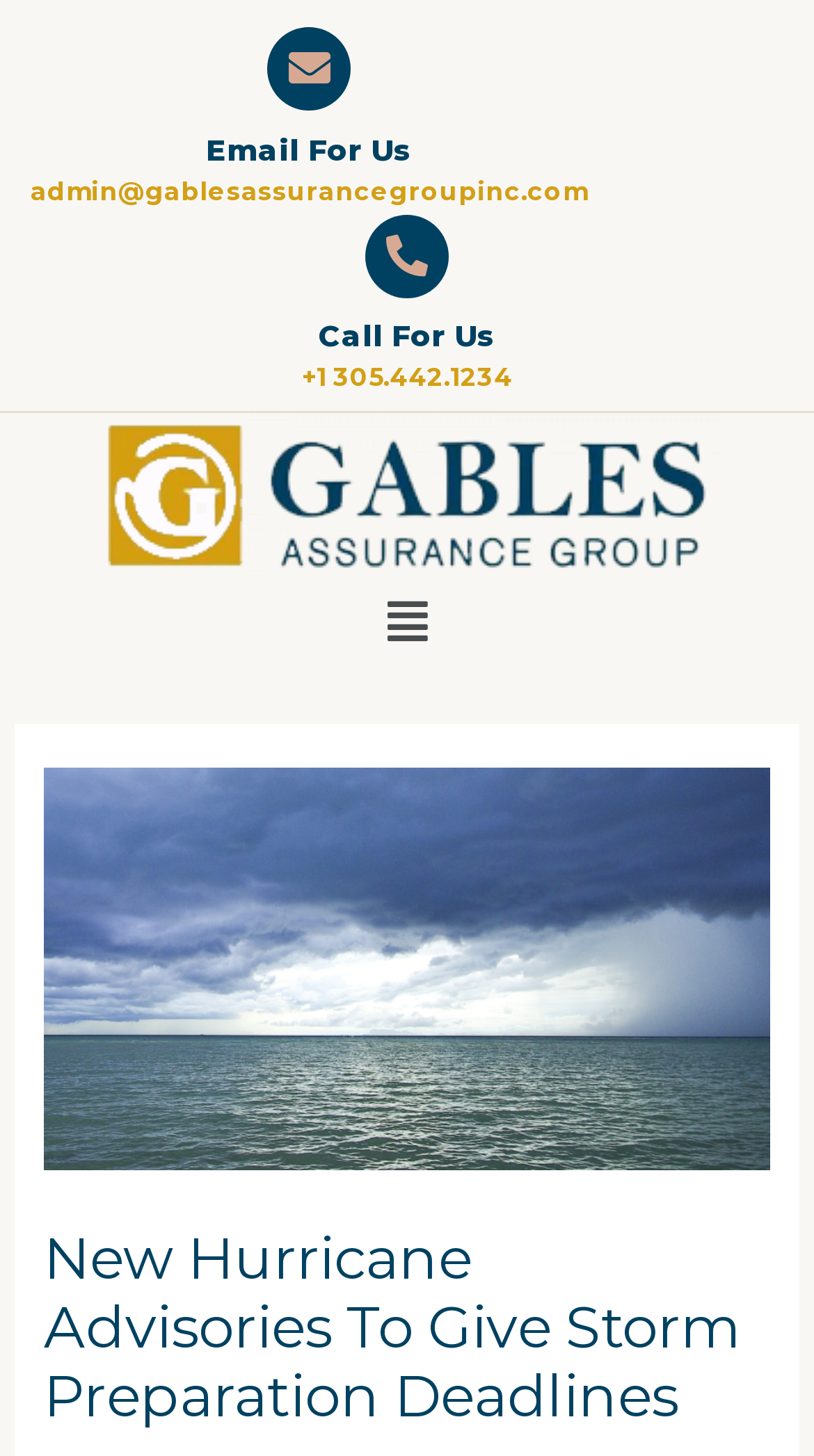Using the provided element description: "+1 305.442.1234", determine the bounding box coordinates of the corresponding UI element in the screenshot.

[0.371, 0.248, 0.629, 0.27]